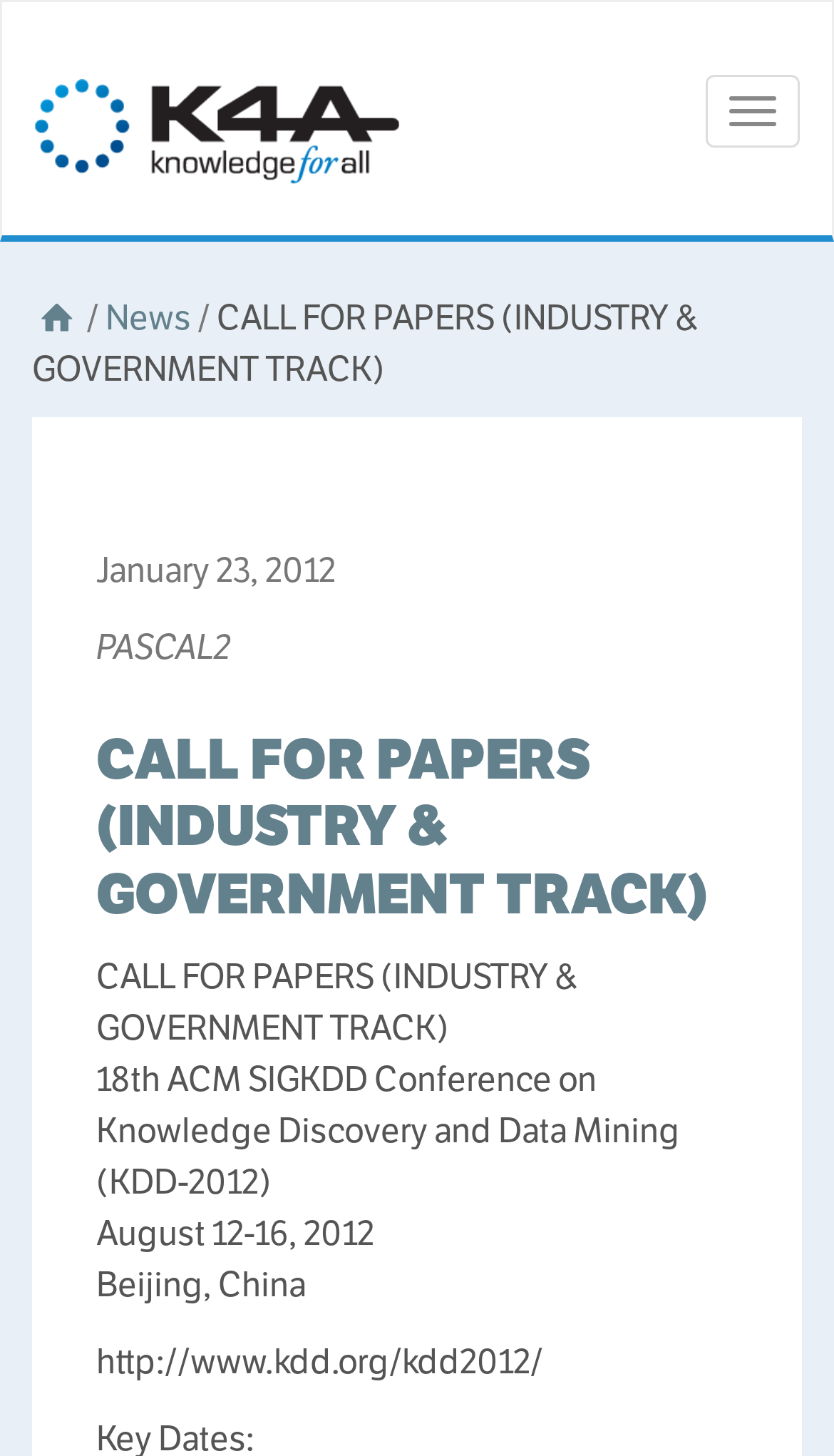What is the conference name?
Please answer the question with a detailed response using the information from the screenshot.

I found the conference name by looking at the text '18th ACM SIGKDD Conference on Knowledge Discovery and Data Mining (KDD-2012)' which is a static text element on the webpage.